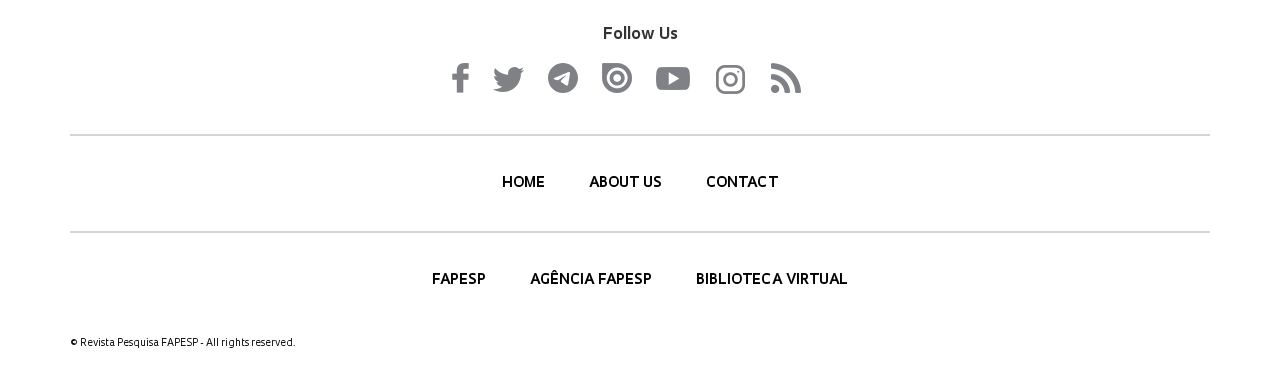Reply to the question below using a single word or brief phrase:
What is the copyright information?

All rights reserved